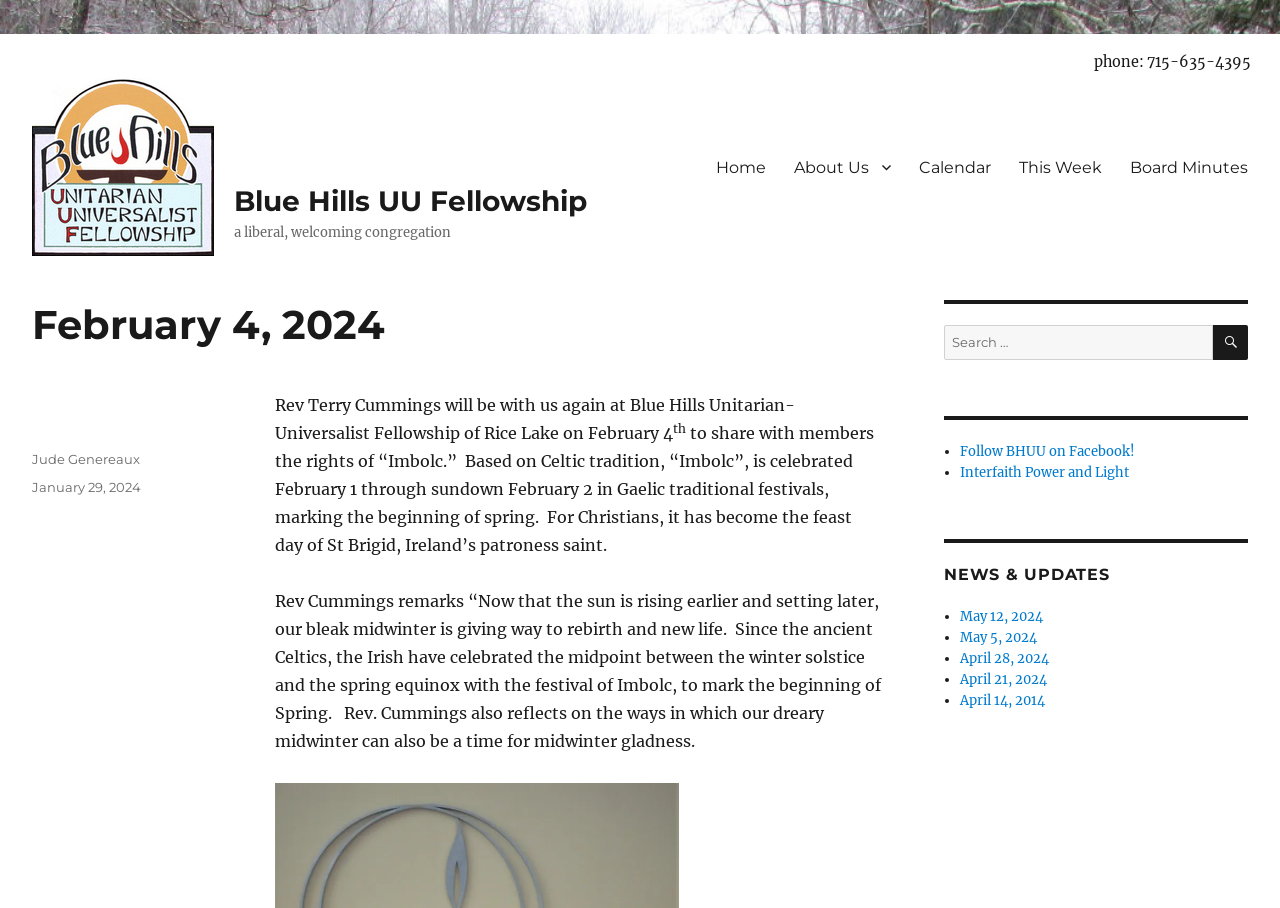Find the bounding box coordinates of the area to click in order to follow the instruction: "visit the Blue Hills UU Fellowship homepage".

[0.183, 0.203, 0.459, 0.24]